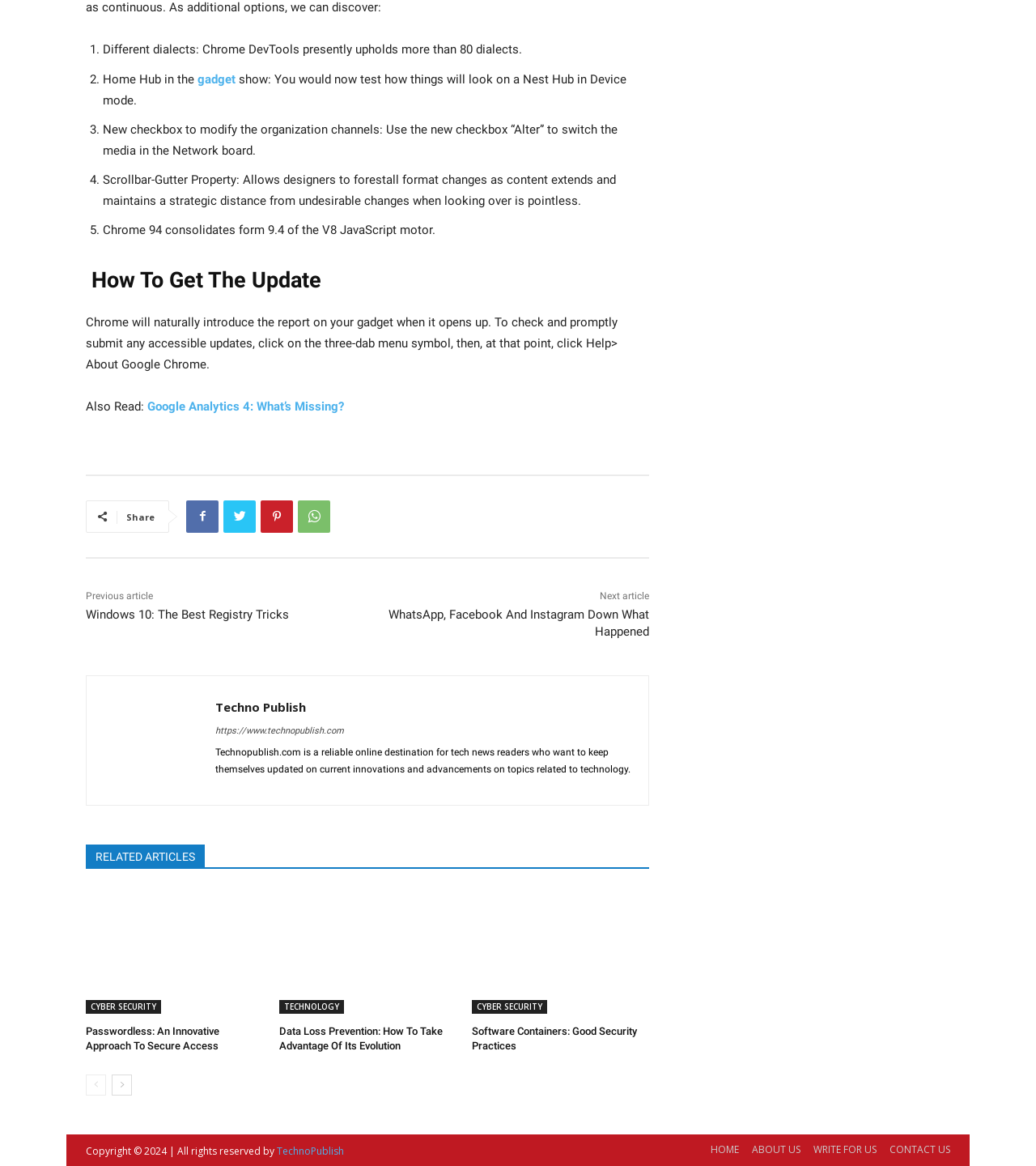Predict the bounding box coordinates of the area that should be clicked to accomplish the following instruction: "Leave a reply". The bounding box coordinates should consist of four float numbers between 0 and 1, i.e., [left, top, right, bottom].

None